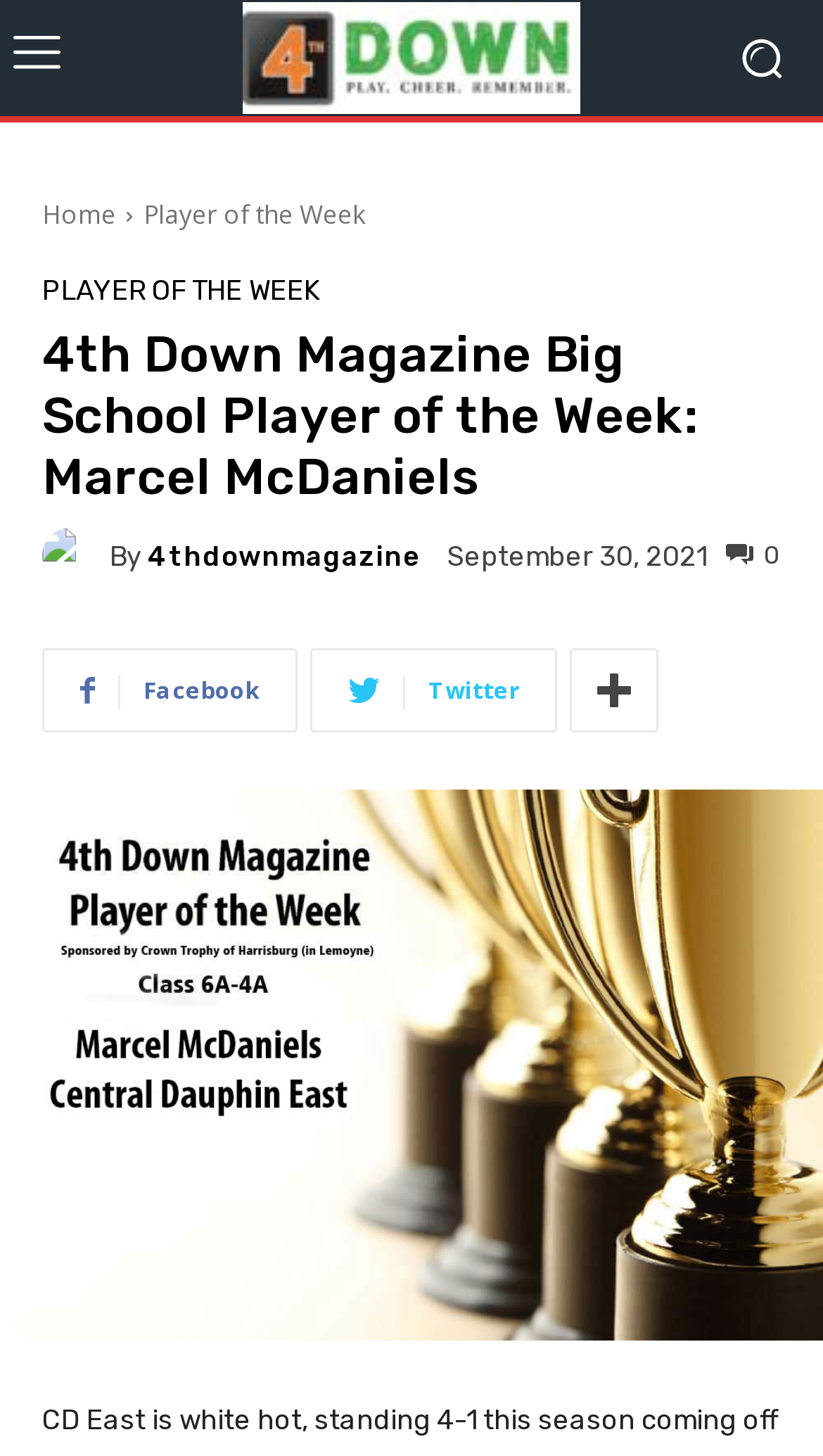Generate a thorough caption detailing the webpage content.

The webpage appears to be an article from 4th Down Magazine, with a focus on the Big School Player of the Week, Marcel McDaniels. At the top left of the page, there is a small image, and next to it, the 4th Down Magazine logo is displayed as a link. On the top right, there is another small image.

Below the logo, there is a navigation menu with links to "Home", "Player of the Week", and "PLAYER OF THE WEEK". The main heading "4th Down Magazine Big School Player of the Week: Marcel McDaniels" is centered on the page.

Under the heading, there is a section with a link to "4thdownmagazine" accompanied by a small image, followed by the text "By" and another link to "4thdownmagazine". Next to this section, there is a timestamp showing "September 30, 2021". On the right side of this section, there is a link with a share icon.

Below this section, there are social media links to Facebook, Twitter, and another platform, represented by their respective icons. The main content of the article is displayed below these links, taking up most of the page's real estate. The article's content is not explicitly described, but based on the meta description, it appears to be about CD East's football team and their recent wins.